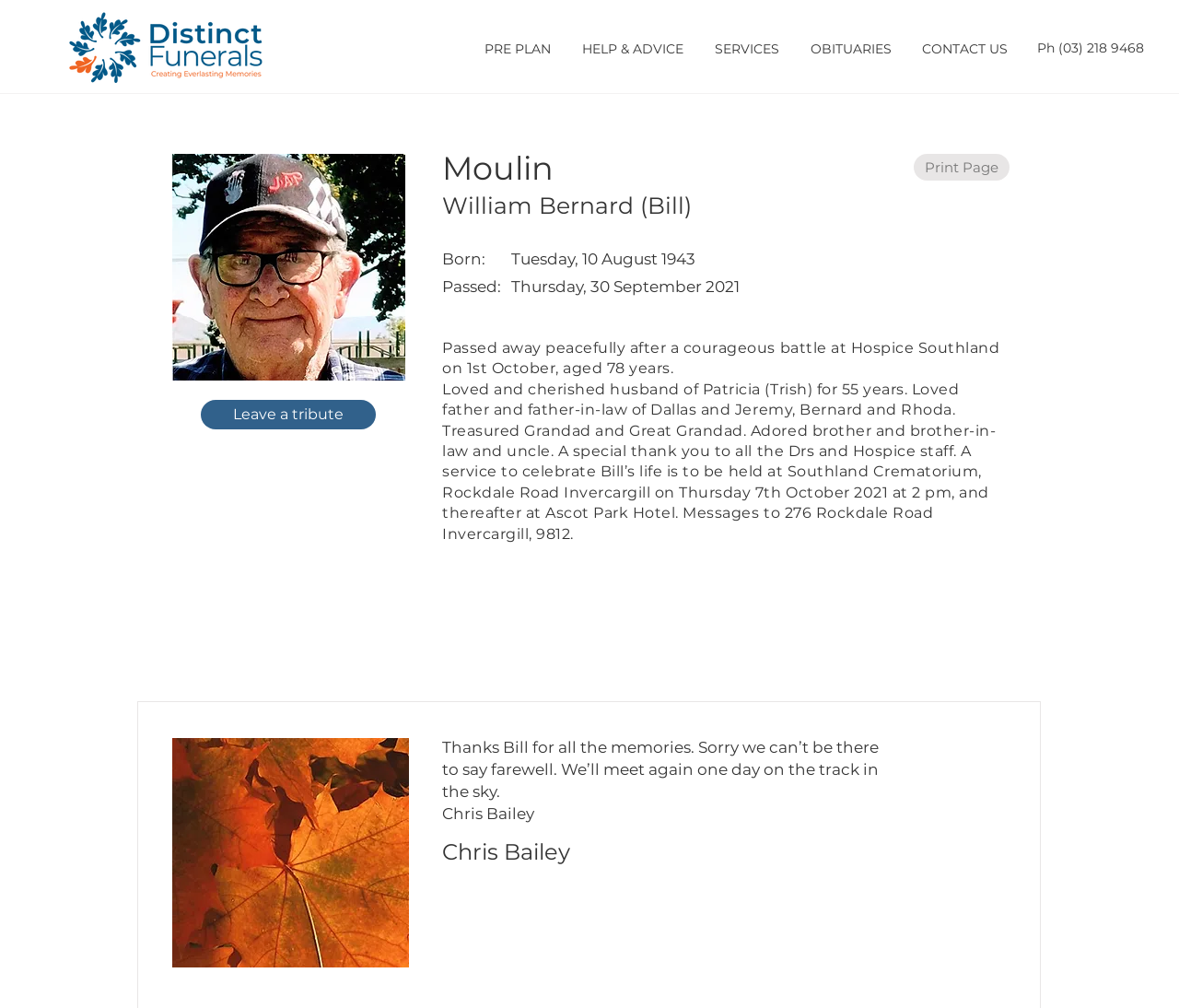Pinpoint the bounding box coordinates of the clickable element to carry out the following instruction: "Click the DistinctFunerals logo."

[0.059, 0.01, 0.238, 0.082]